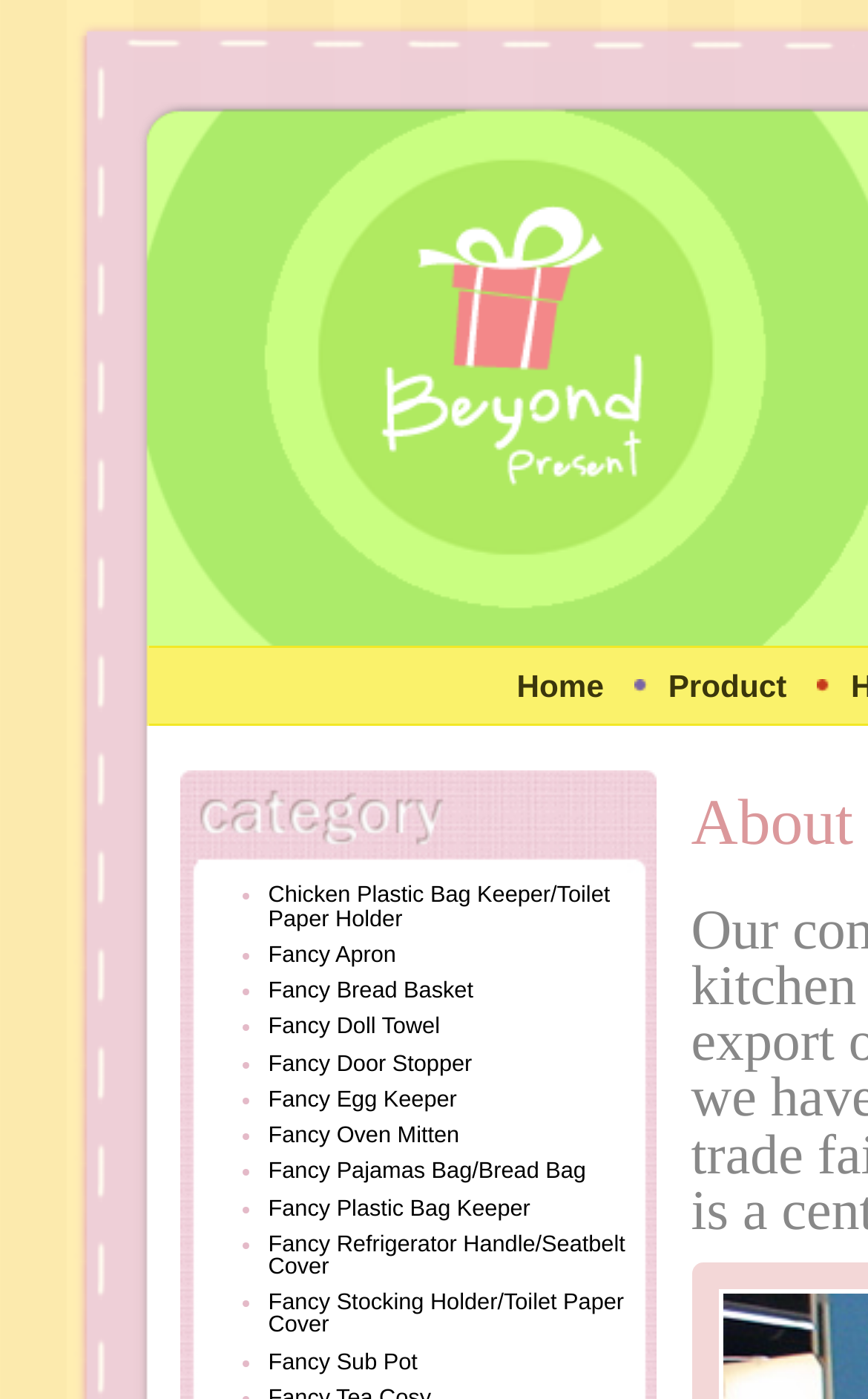Please mark the bounding box coordinates of the area that should be clicked to carry out the instruction: "Explore Product page".

[0.77, 0.478, 0.906, 0.503]